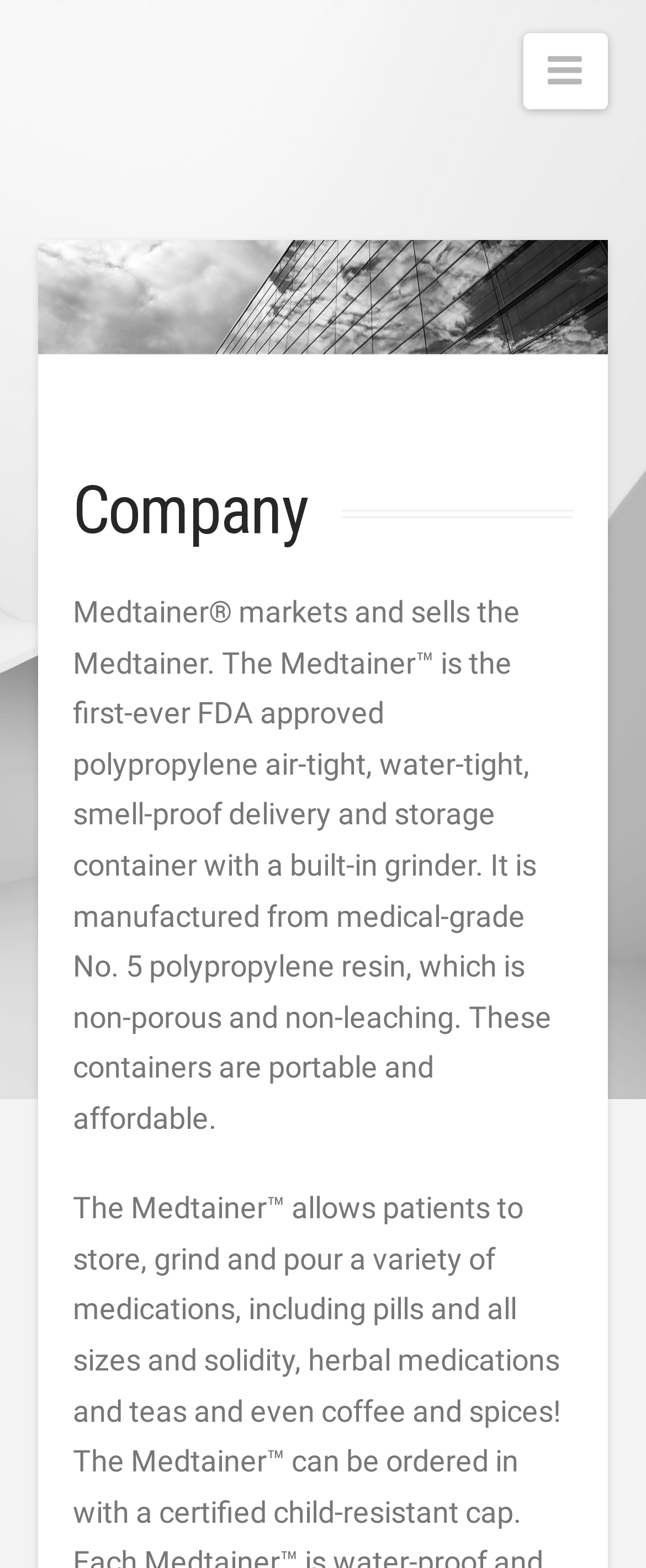Using the format (top-left x, top-left y, bottom-right x, bottom-right y), and given the element description, identify the bounding box coordinates within the screenshot: parent_node: Navigation title="Back to Top"

[0.885, 0.653, 0.974, 0.69]